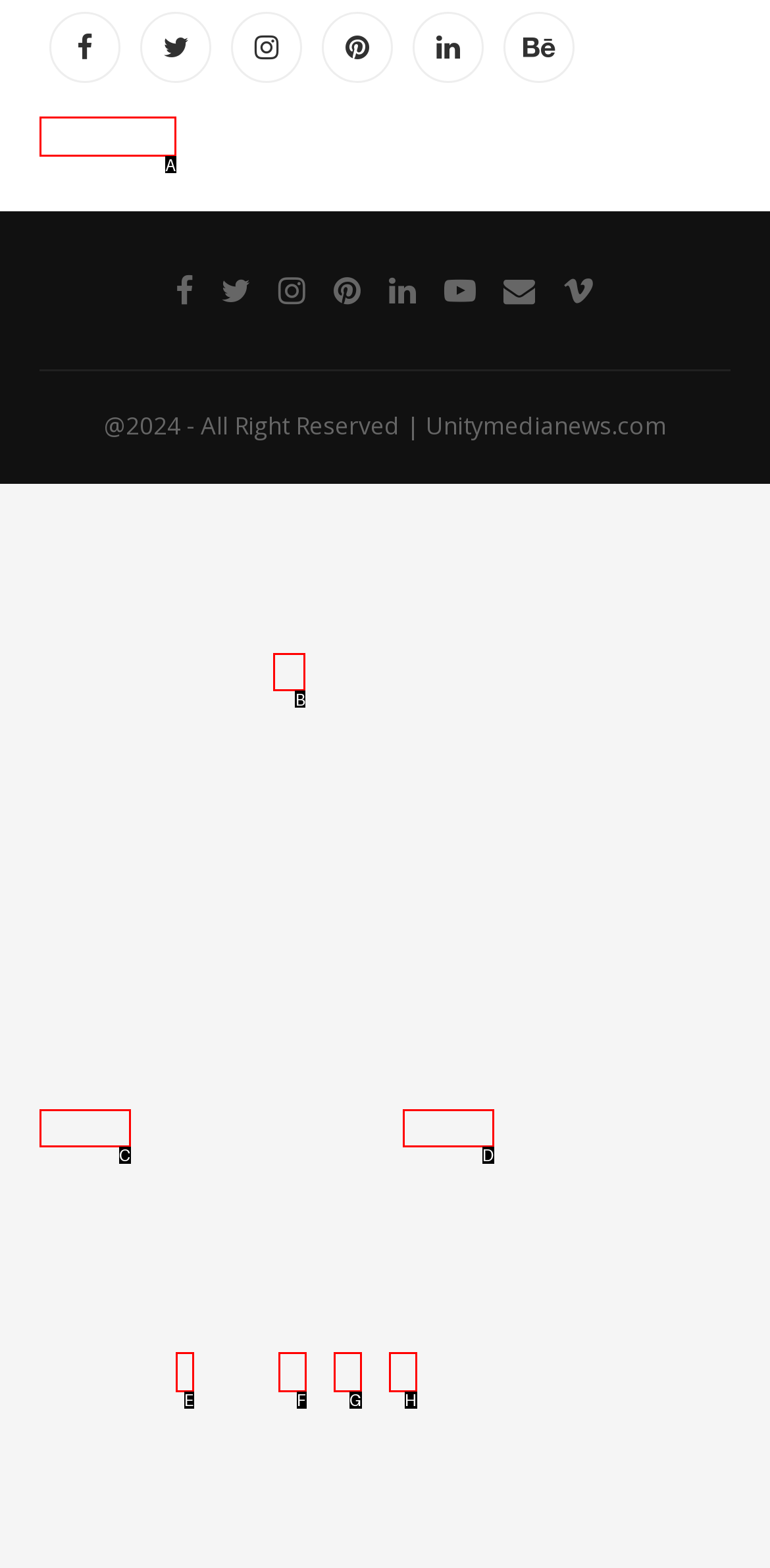Tell me which one HTML element best matches the description: Facebook Answer with the option's letter from the given choices directly.

A